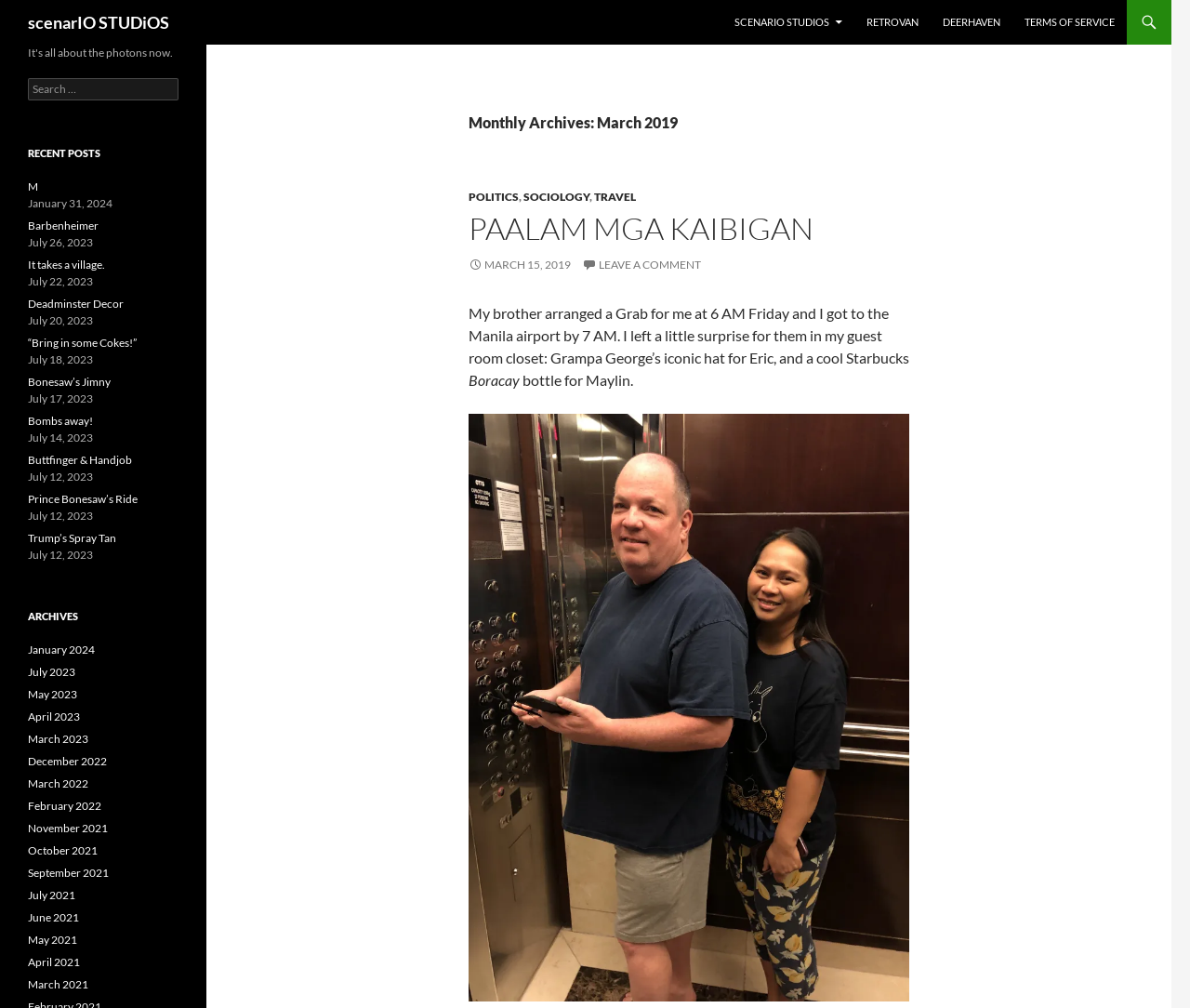Using the provided element description: "Barbenheimer", determine the bounding box coordinates of the corresponding UI element in the screenshot.

[0.023, 0.217, 0.083, 0.231]